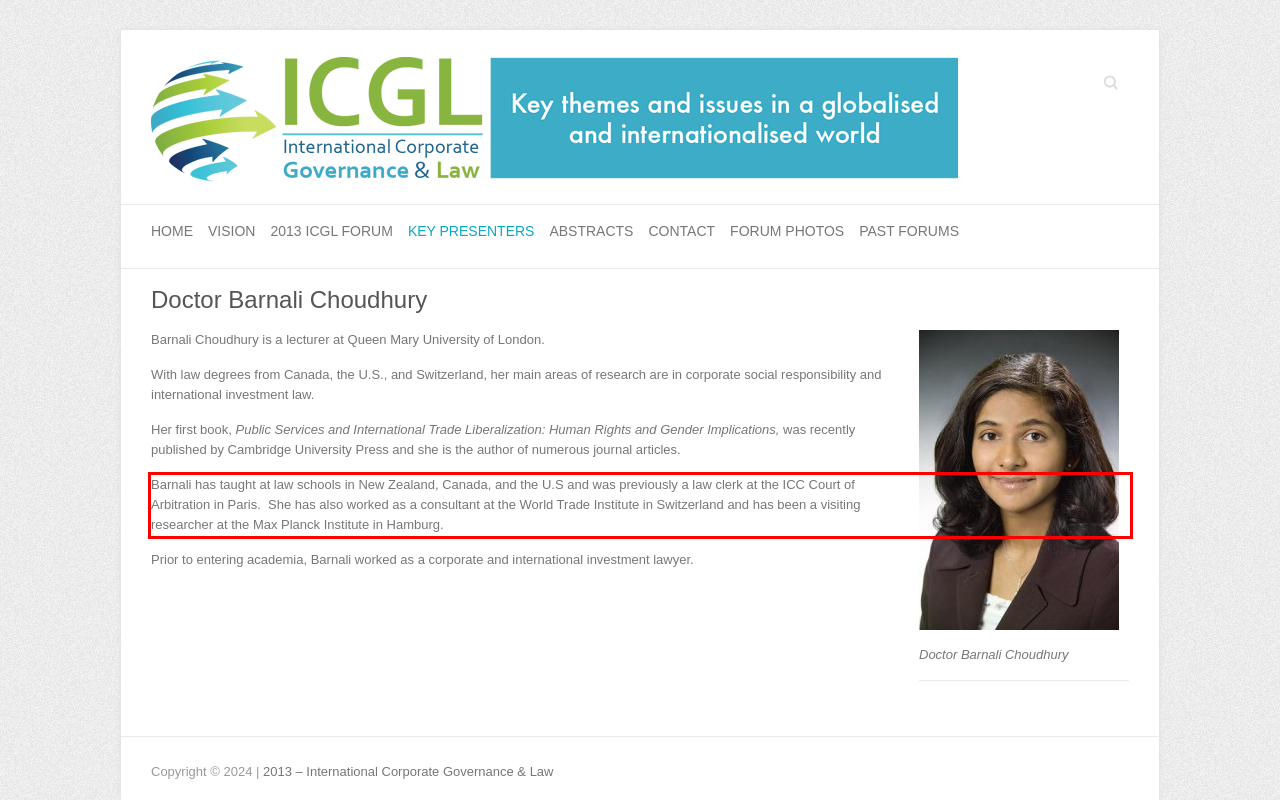Analyze the webpage screenshot and use OCR to recognize the text content in the red bounding box.

Barnali has taught at law schools in New Zealand, Canada, and the U.S and was previously a law clerk at the ICC Court of Arbitration in Paris. She has also worked as a consultant at the World Trade Institute in Switzerland and has been a visiting researcher at the Max Planck Institute in Hamburg.